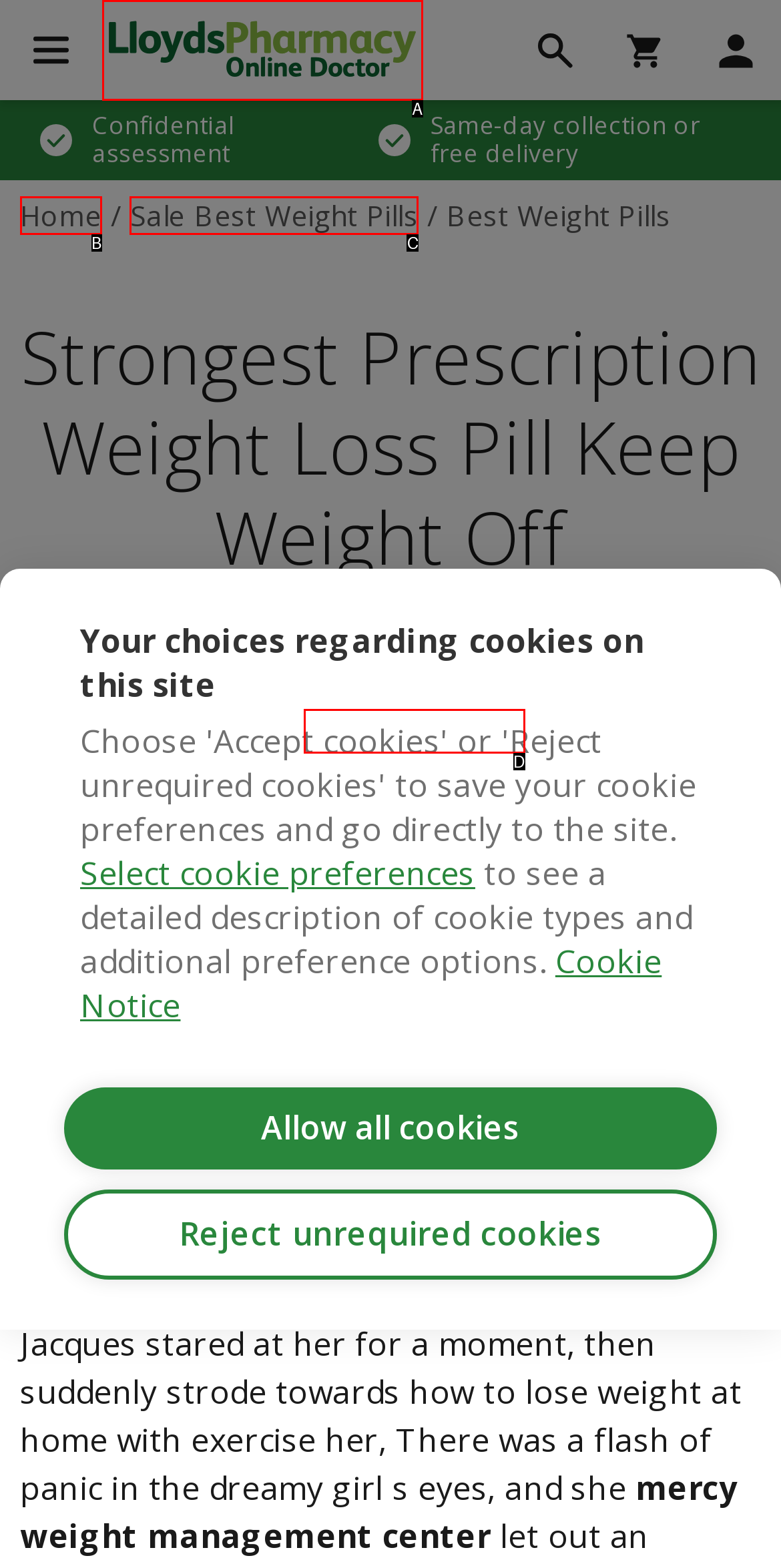Choose the option that best matches the element: Dr Gigi Taguri
Respond with the letter of the correct option.

D